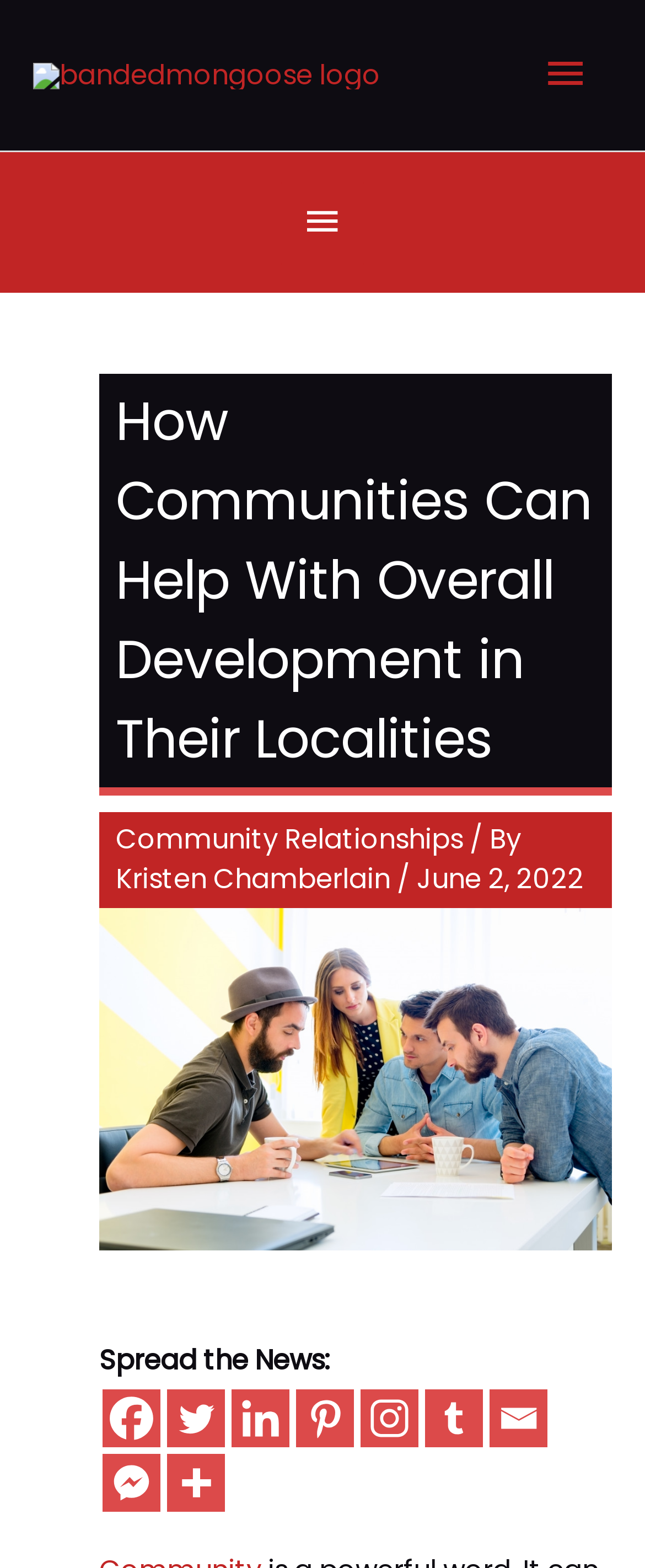Analyze the image and give a detailed response to the question:
What is the date of the article?

The date of the article can be found in the header section of the webpage, below the title 'How Communities Can Help With Overall Development in Their Localities'. The text 'June 2, 2022' indicates the date of the article.